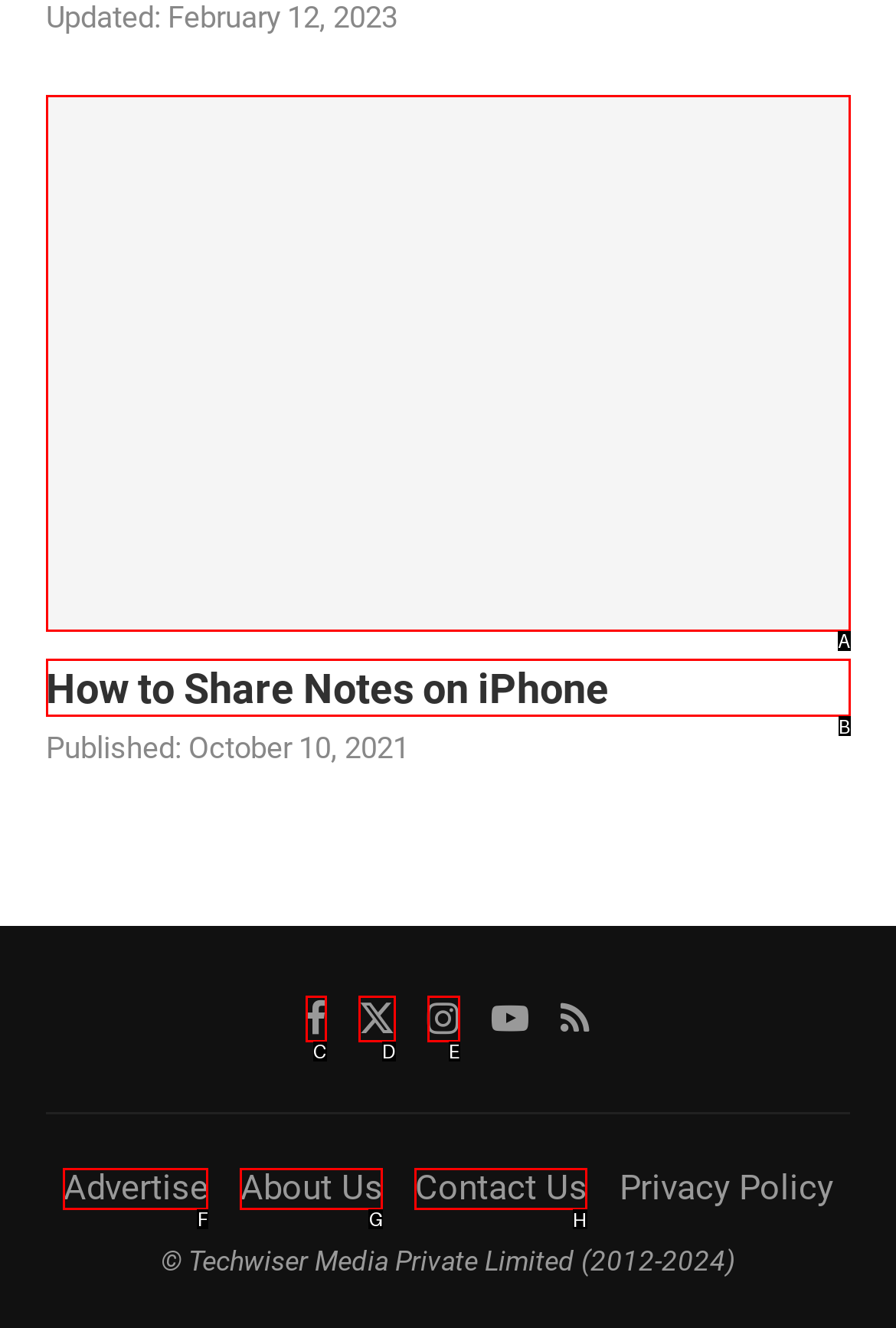Select the letter of the element you need to click to complete this task: Contact Us
Answer using the letter from the specified choices.

H